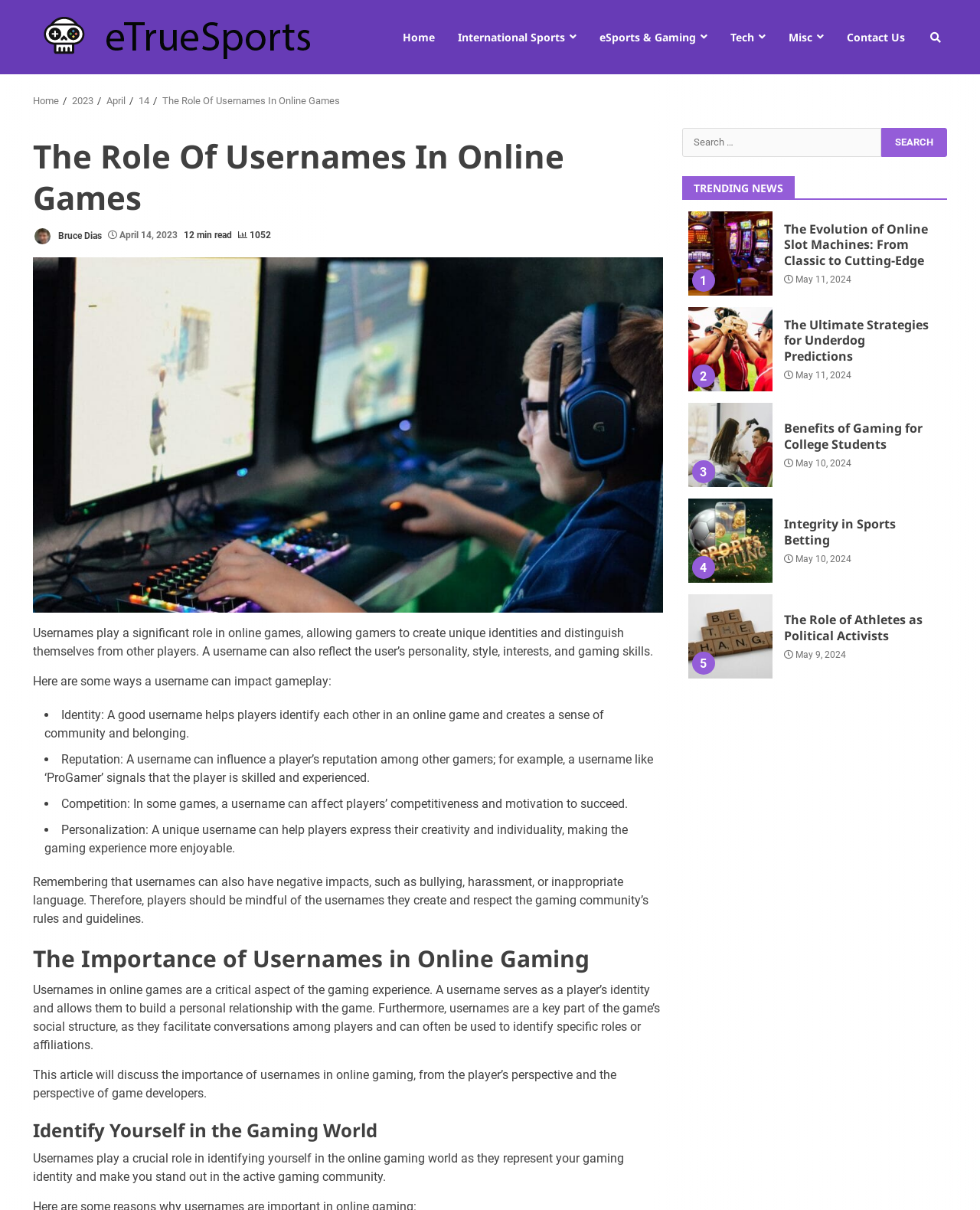Please locate the bounding box coordinates of the region I need to click to follow this instruction: "View the image".

[0.034, 0.212, 0.677, 0.506]